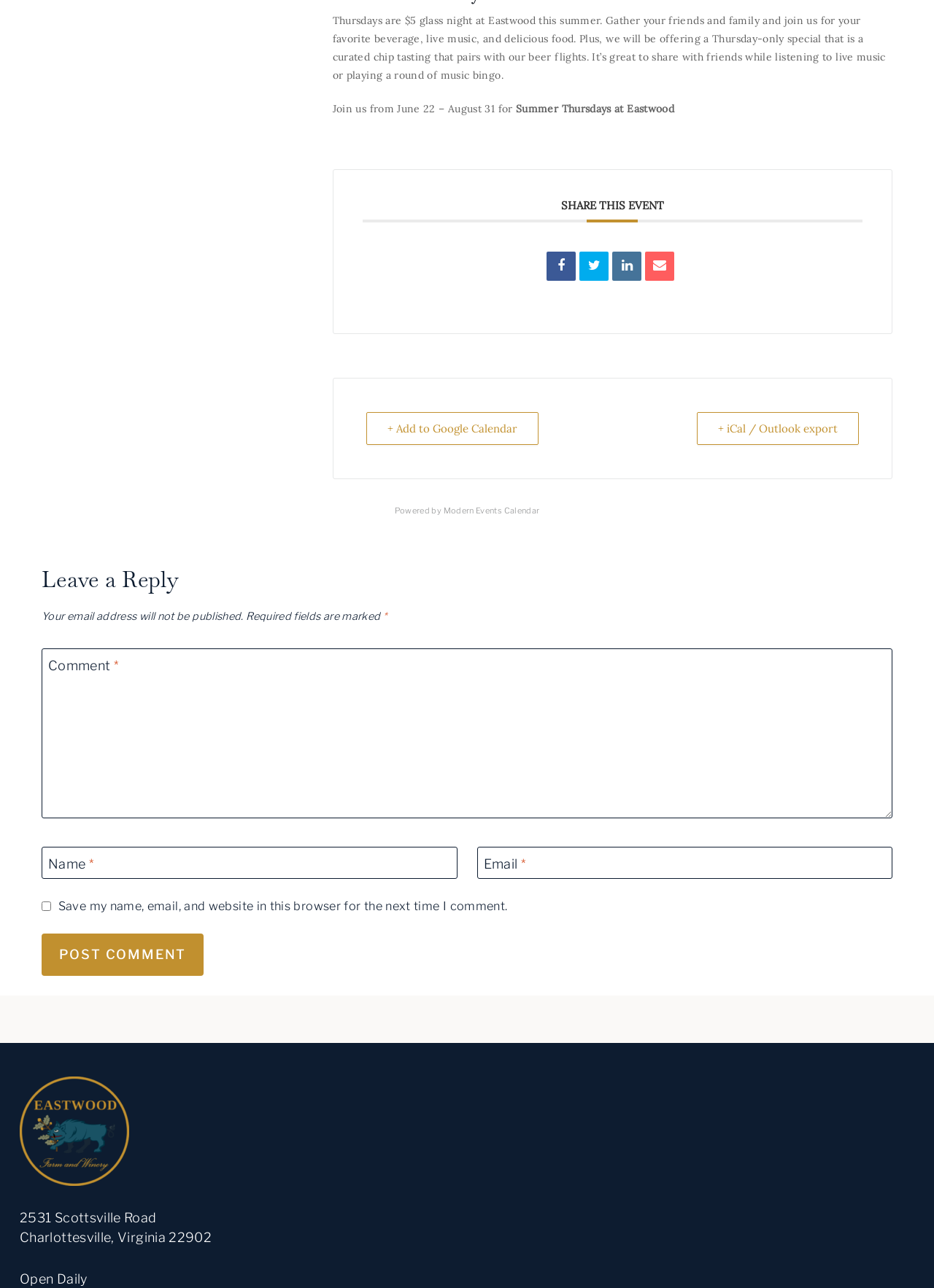What is the duration of the Thursday event?
Refer to the image and provide a one-word or short phrase answer.

June 22 – August 31